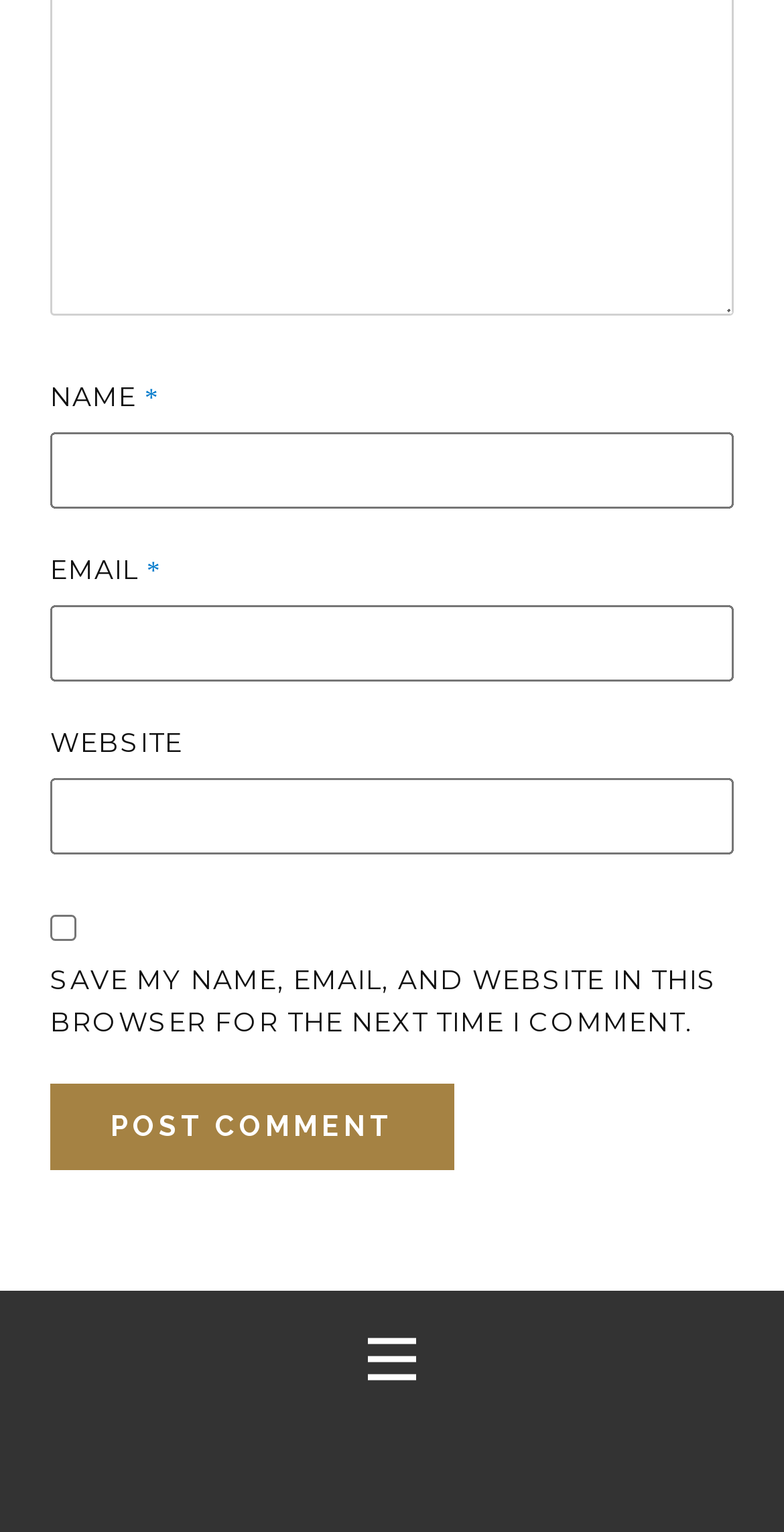Please mark the clickable region by giving the bounding box coordinates needed to complete this instruction: "Save your information for next time".

[0.064, 0.597, 0.097, 0.614]